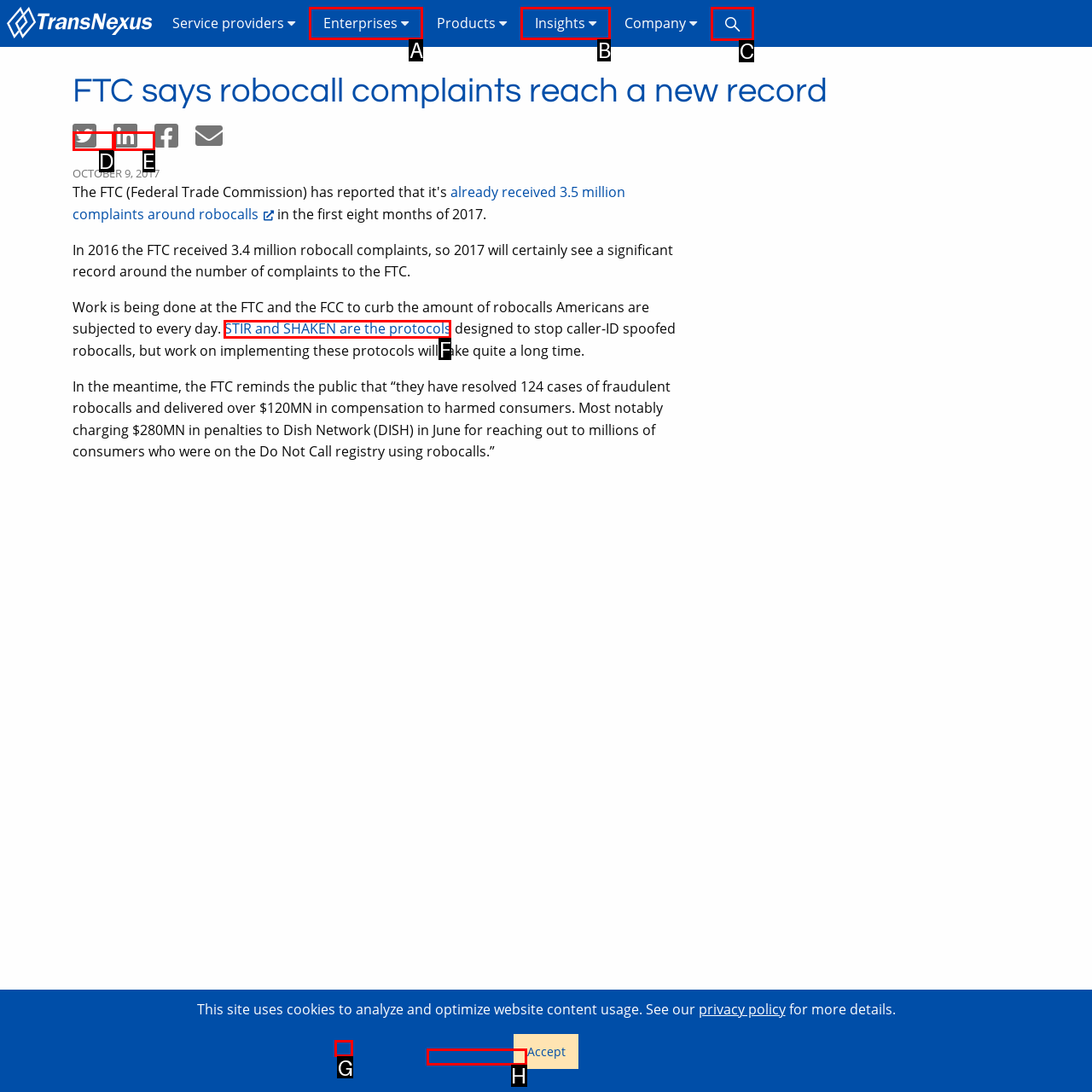For the given instruction: Read more about STIR and SHAKEN protocols, determine which boxed UI element should be clicked. Answer with the letter of the corresponding option directly.

F